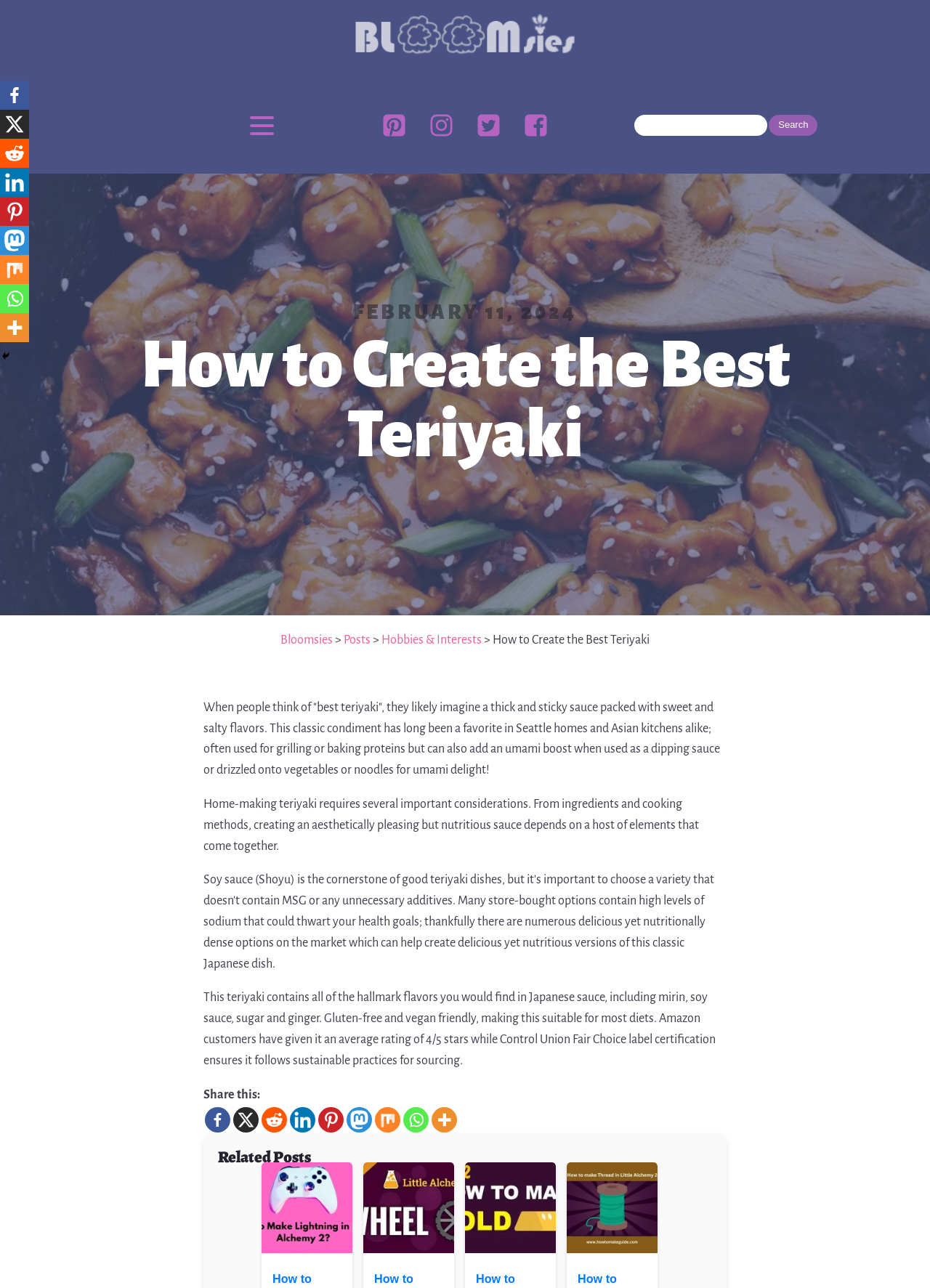Based on the element description: "Hobbies & Interests", identify the UI element and provide its bounding box coordinates. Use four float numbers between 0 and 1, [left, top, right, bottom].

[0.41, 0.492, 0.518, 0.502]